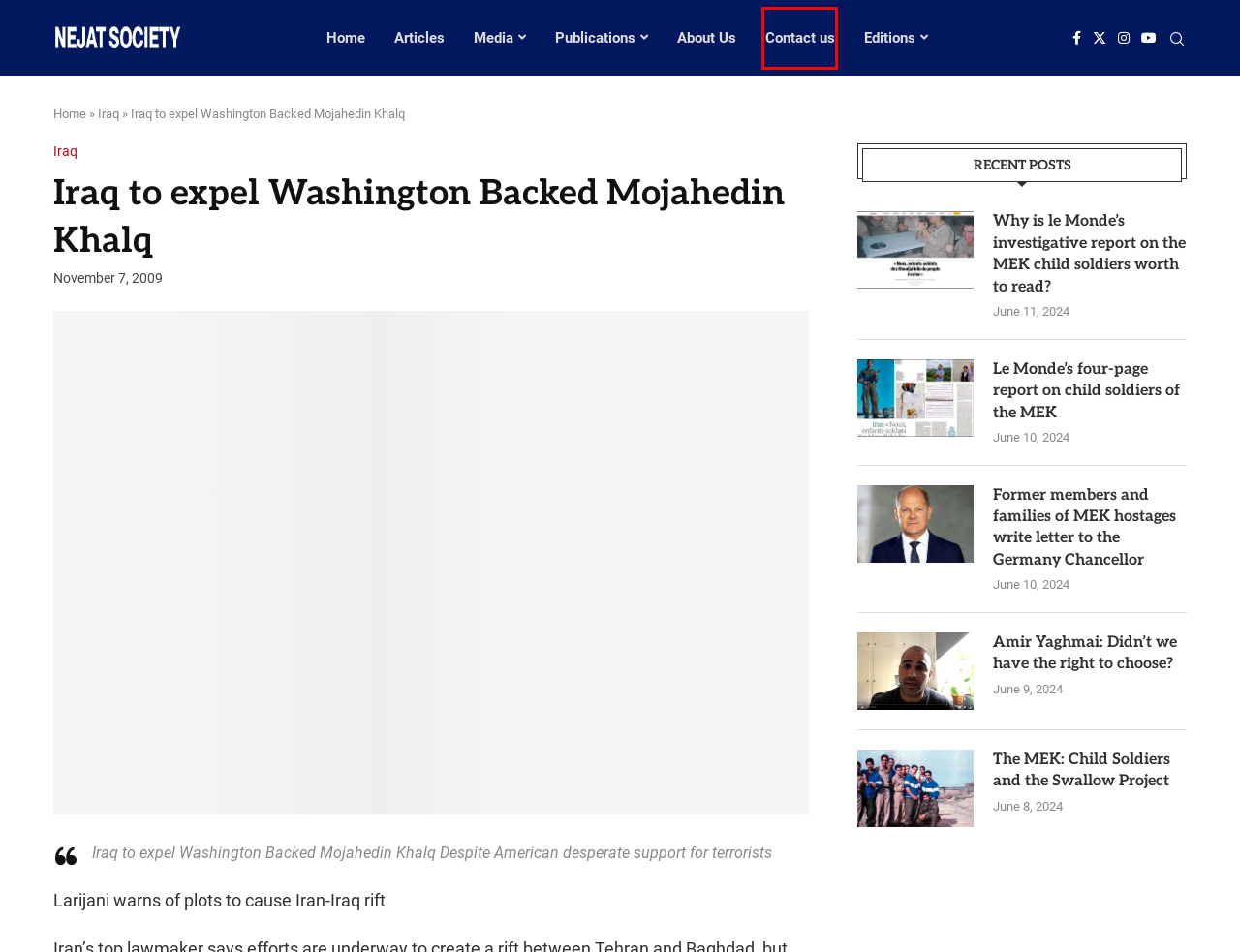You have a screenshot of a webpage with a red bounding box around an element. Choose the best matching webpage description that would appear after clicking the highlighted element. Here are the candidates:
A. The MEK: Child Soldiers and the Swallow Project - Nejat Society
B. About Nejat Society - NEJATNGO
C. Le Monde’s four-page report on child soldiers of the MEK - Nejat Society
D. Former members and families of MEK hostages write letter to the Germany Chancellor - Nejat Society
E. Nejat Society - Campaign to save victims of MKO (MEK, PMOI)
F. Amir Yaghmai: Didn't we have the right to choose? - Nejat Society
G. Contact us - Nejat Society
H. Articles - Nejat Society

G